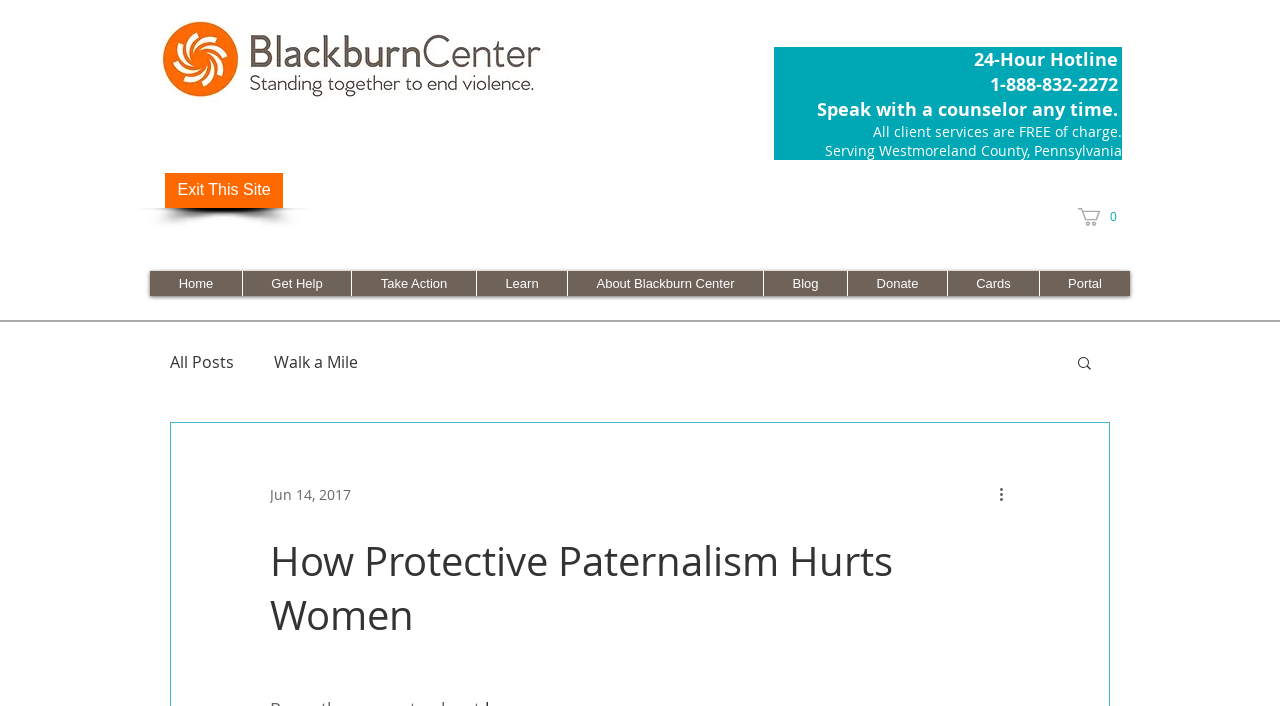Please extract the webpage's main title and generate its text content.

How Protective Paternalism Hurts Women